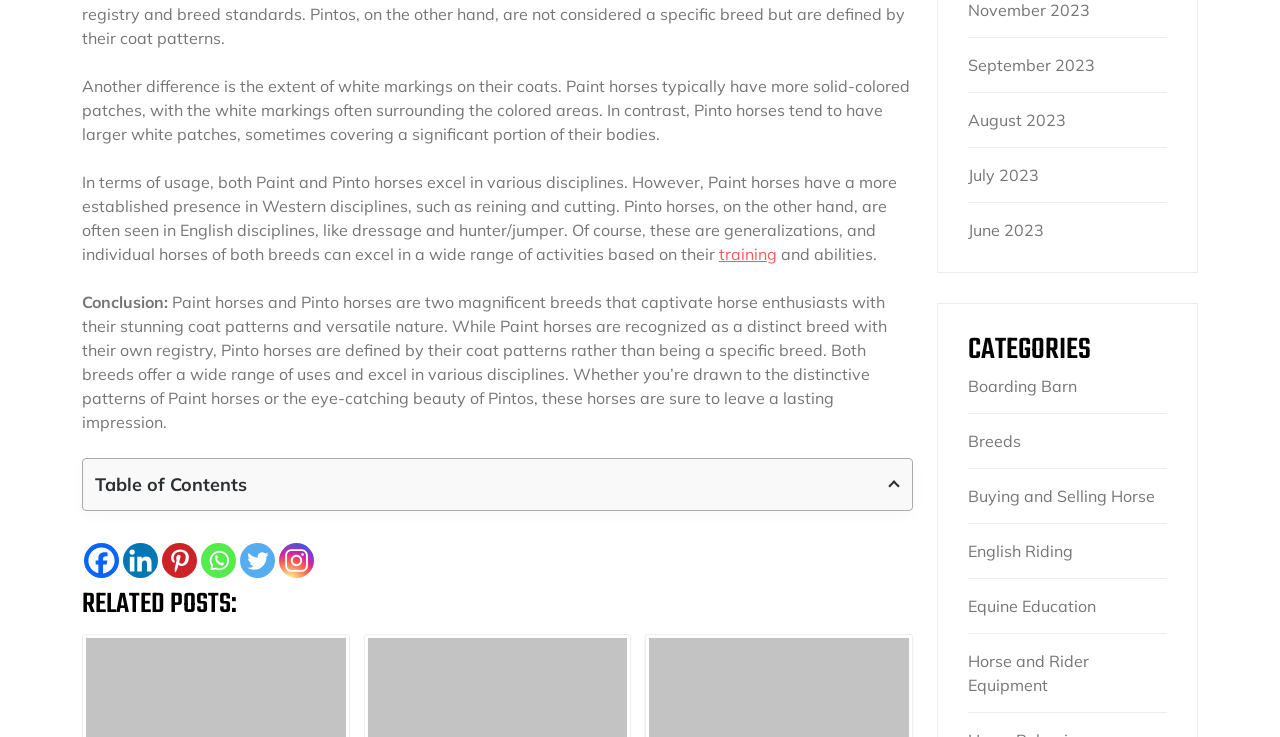Calculate the bounding box coordinates for the UI element based on the following description: "Buying and Selling Horse". Ensure the coordinates are four float numbers between 0 and 1, i.e., [left, top, right, bottom].

[0.756, 0.659, 0.902, 0.686]